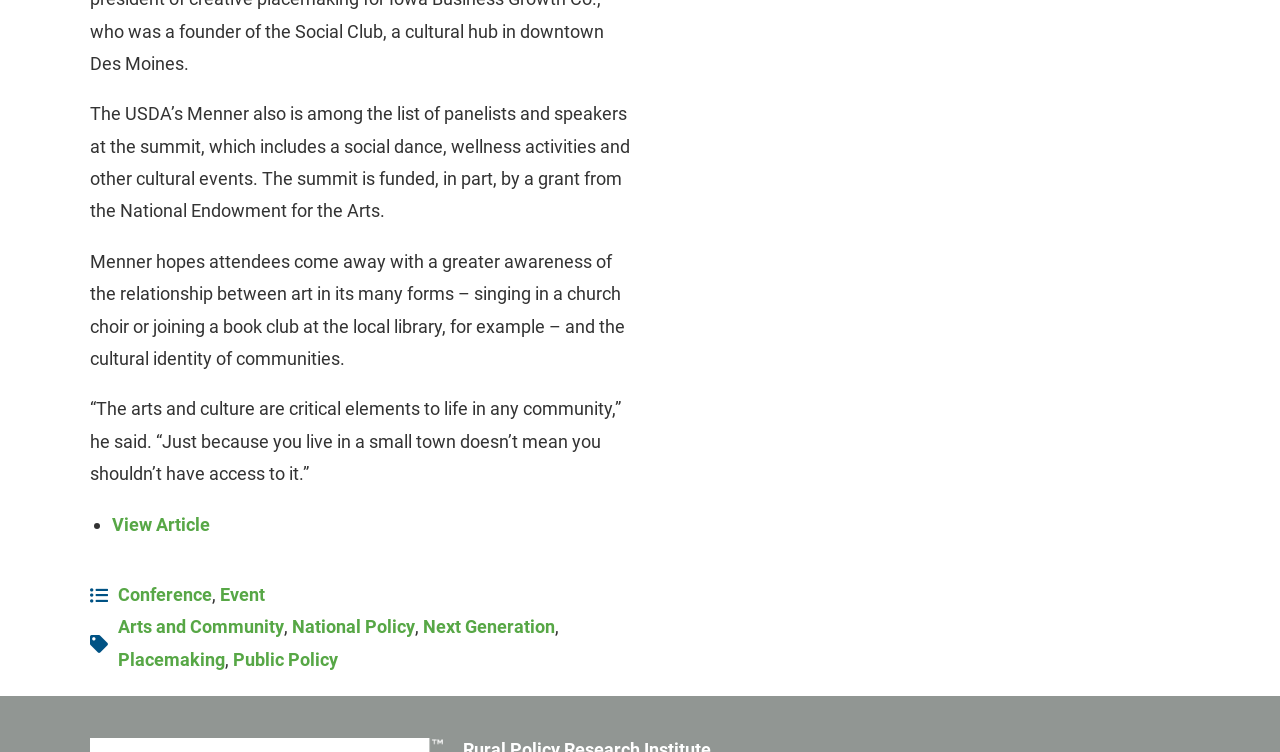Find the bounding box coordinates of the element you need to click on to perform this action: 'Explore arts and community'. The coordinates should be represented by four float values between 0 and 1, in the format [left, top, right, bottom].

[0.092, 0.82, 0.221, 0.848]